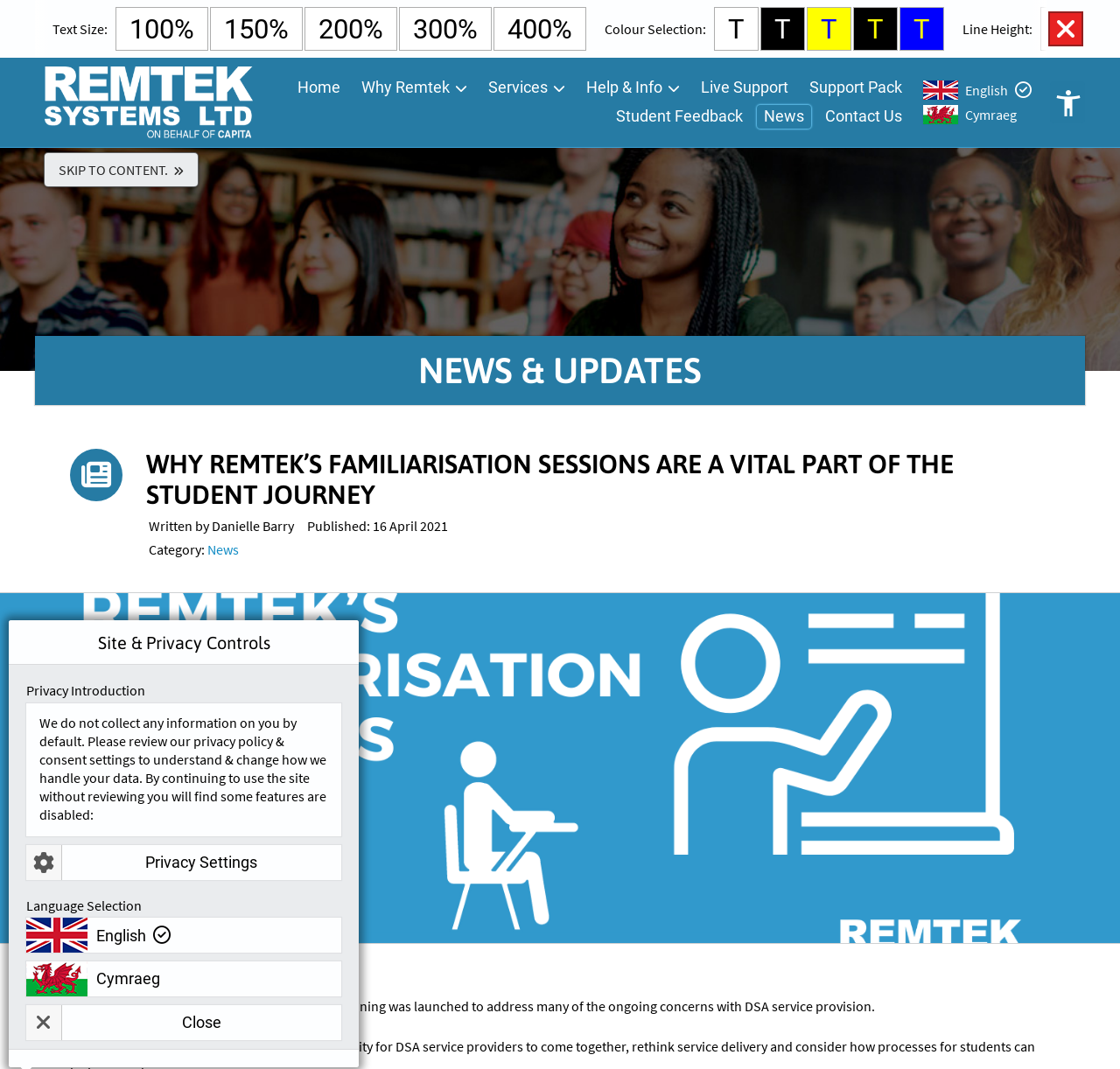Determine the bounding box coordinates of the clickable area required to perform the following instruction: "Go to Remtek Systems Home Page". The coordinates should be represented as four float numbers between 0 and 1: [left, top, right, bottom].

[0.031, 0.054, 0.233, 0.137]